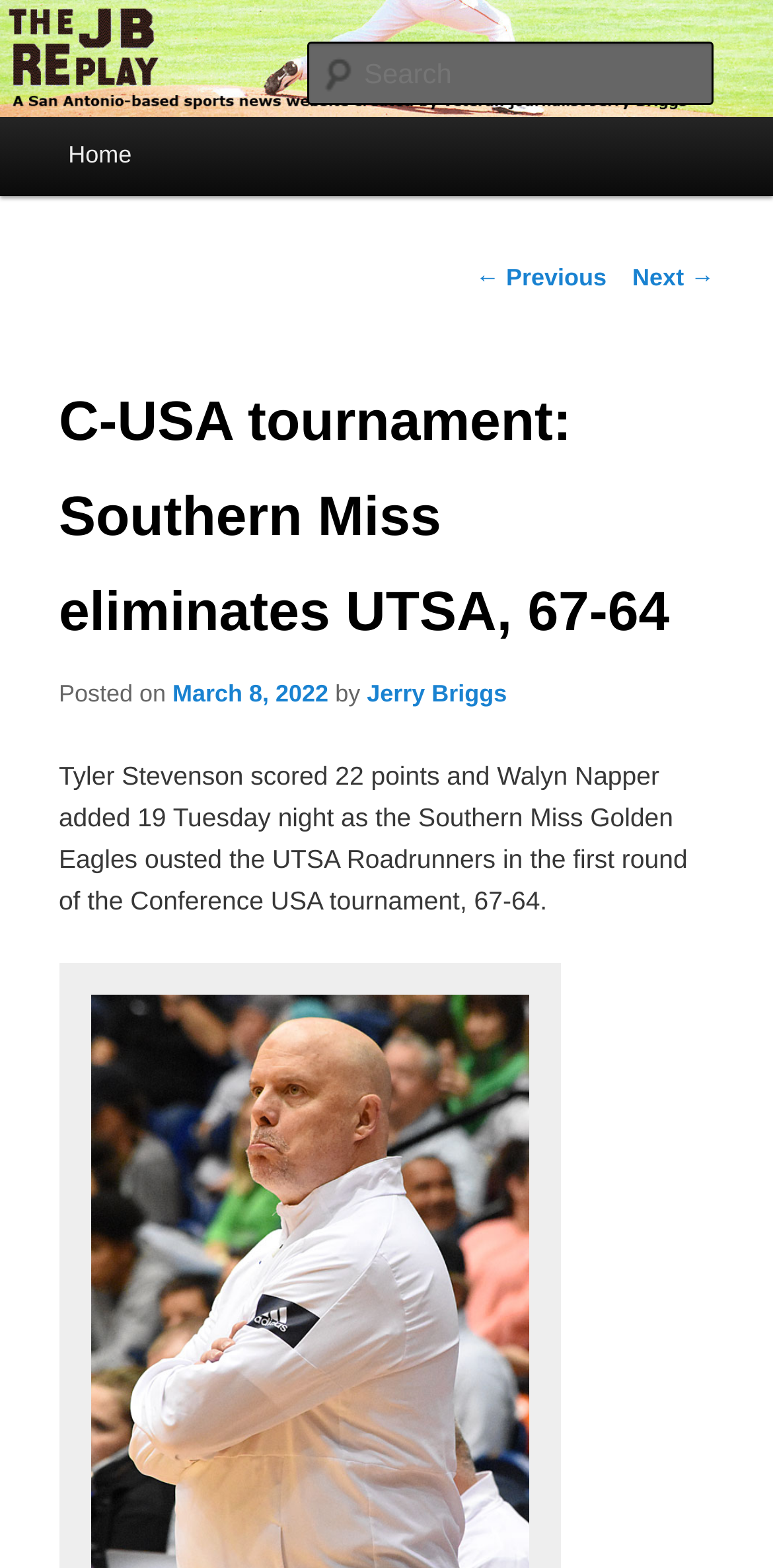Point out the bounding box coordinates of the section to click in order to follow this instruction: "read next post".

[0.818, 0.168, 0.924, 0.185]